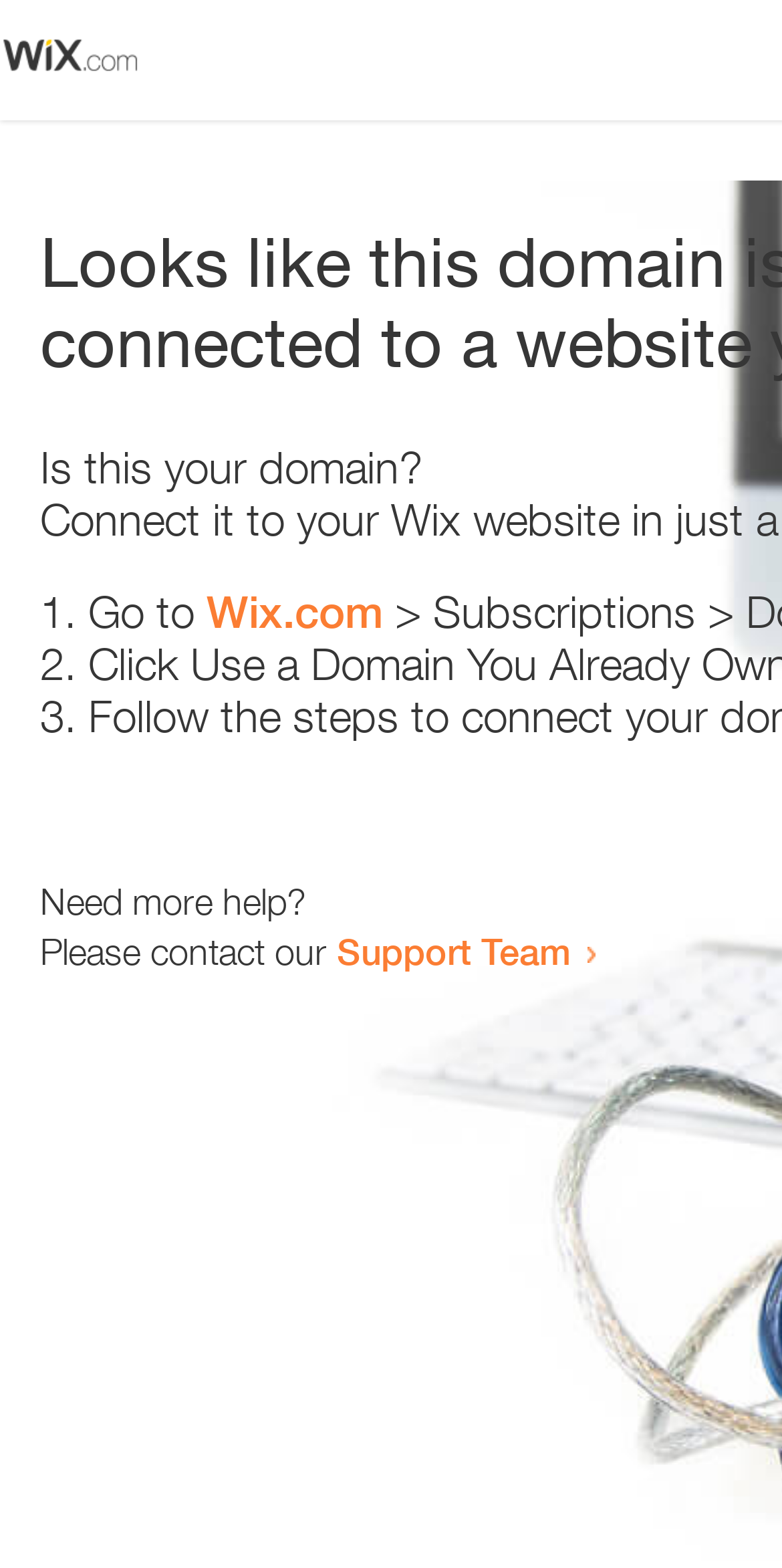Provide a short answer to the following question with just one word or phrase: How many list markers are present?

3